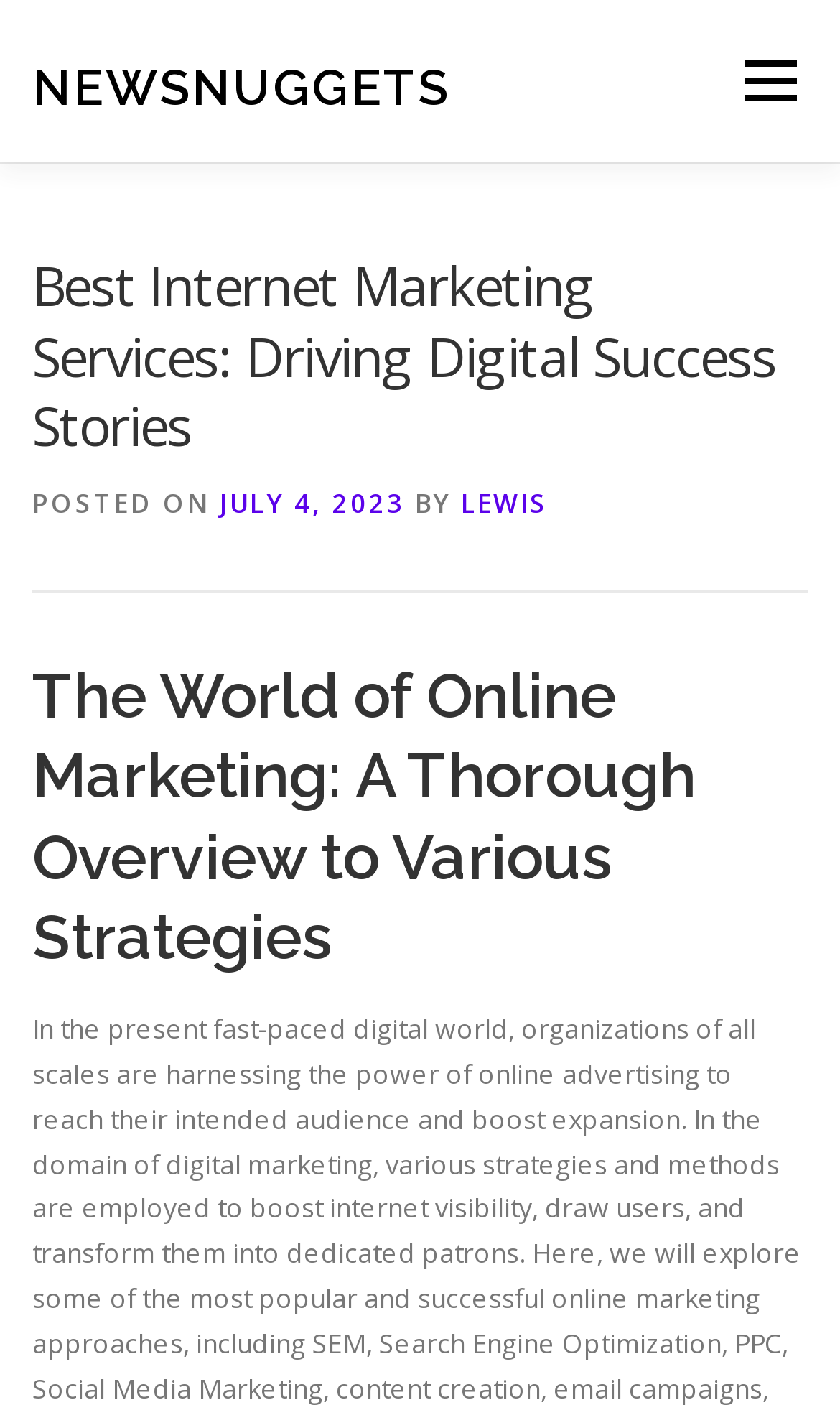Give a short answer using one word or phrase for the question:
What is the date of the posted article?

JULY 4, 2023